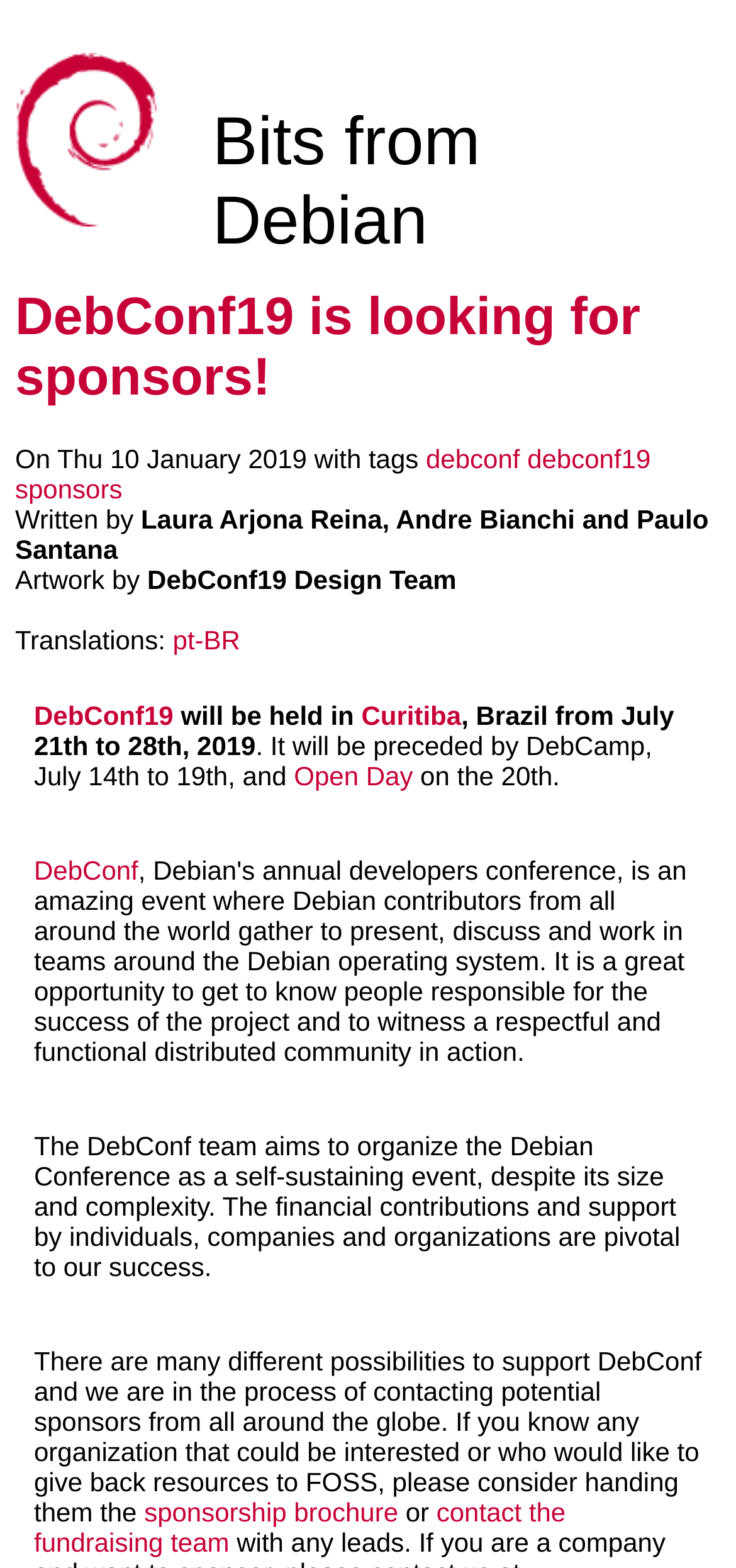Please specify the bounding box coordinates of the region to click in order to perform the following instruction: "Contact the fundraising team".

[0.046, 0.954, 0.769, 0.993]